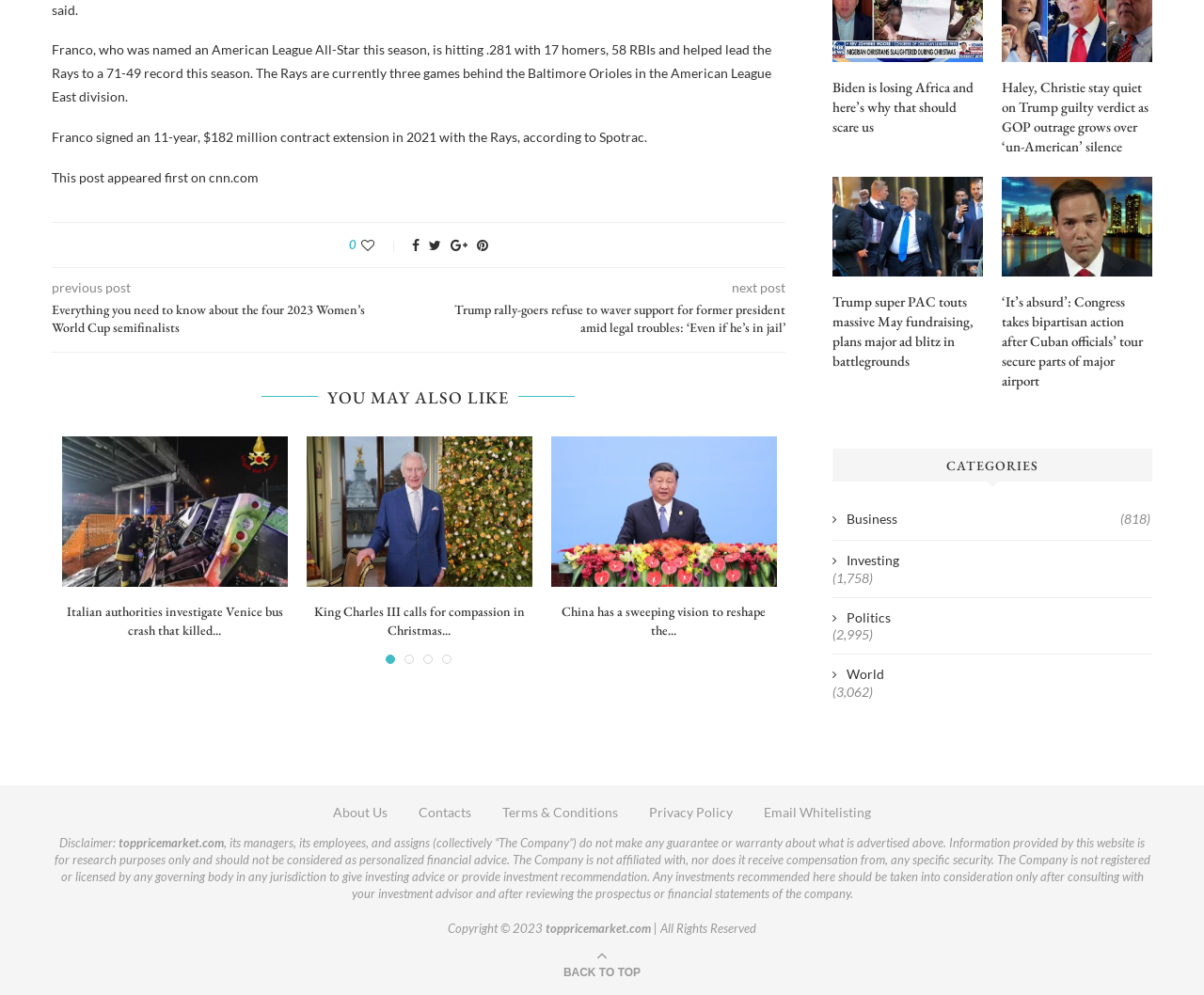What is the topic of the article at the top of the page?
Kindly offer a detailed explanation using the data available in the image.

The article at the top of the page is about Franco, a baseball player, and his team, the Rays. The article mentions Franco's performance and the team's record.